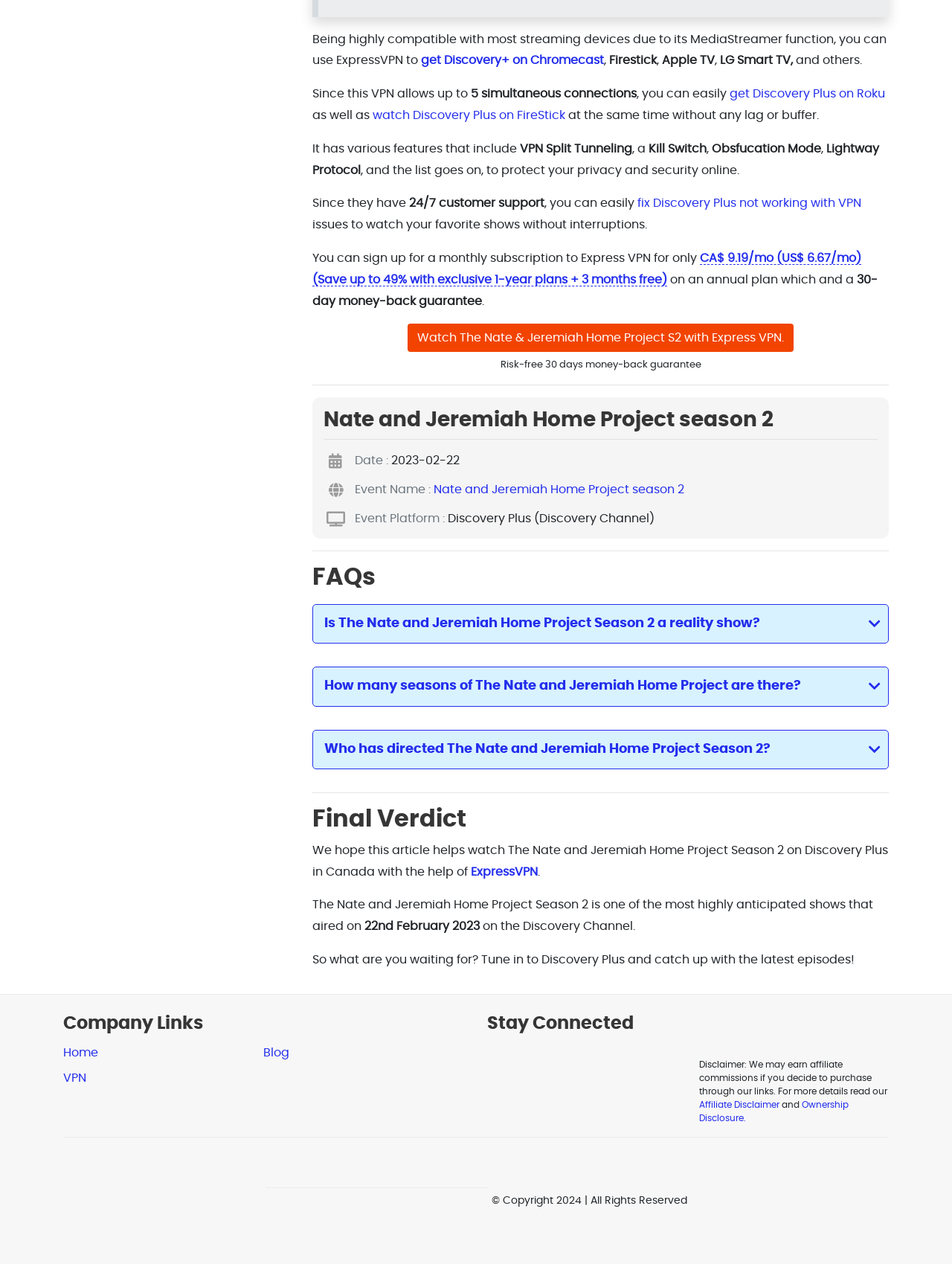Please determine the bounding box coordinates for the element that should be clicked to follow these instructions: "Search for free apps and documents".

None